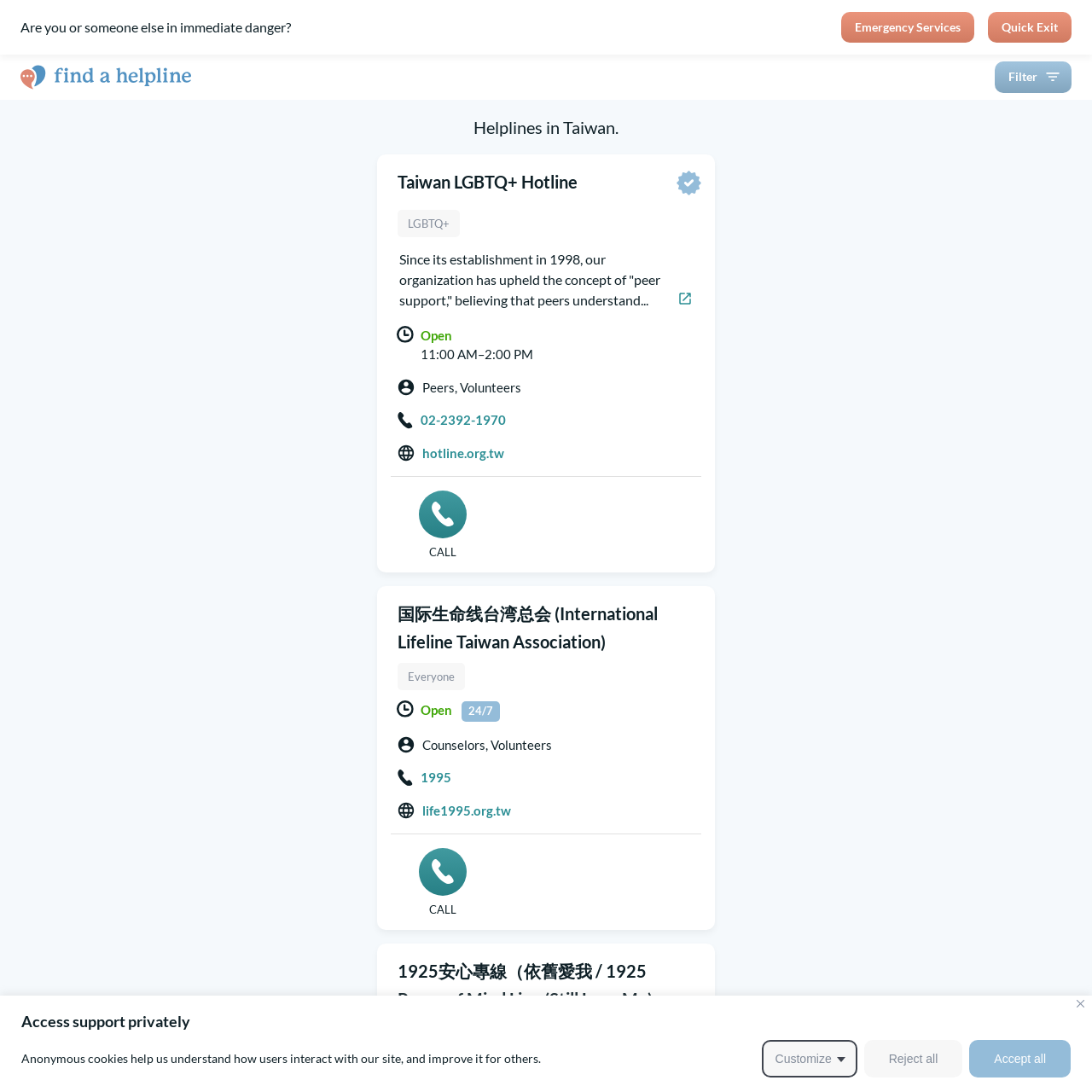Can you extract the primary headline text from the webpage?

Helplines in Taiwan.